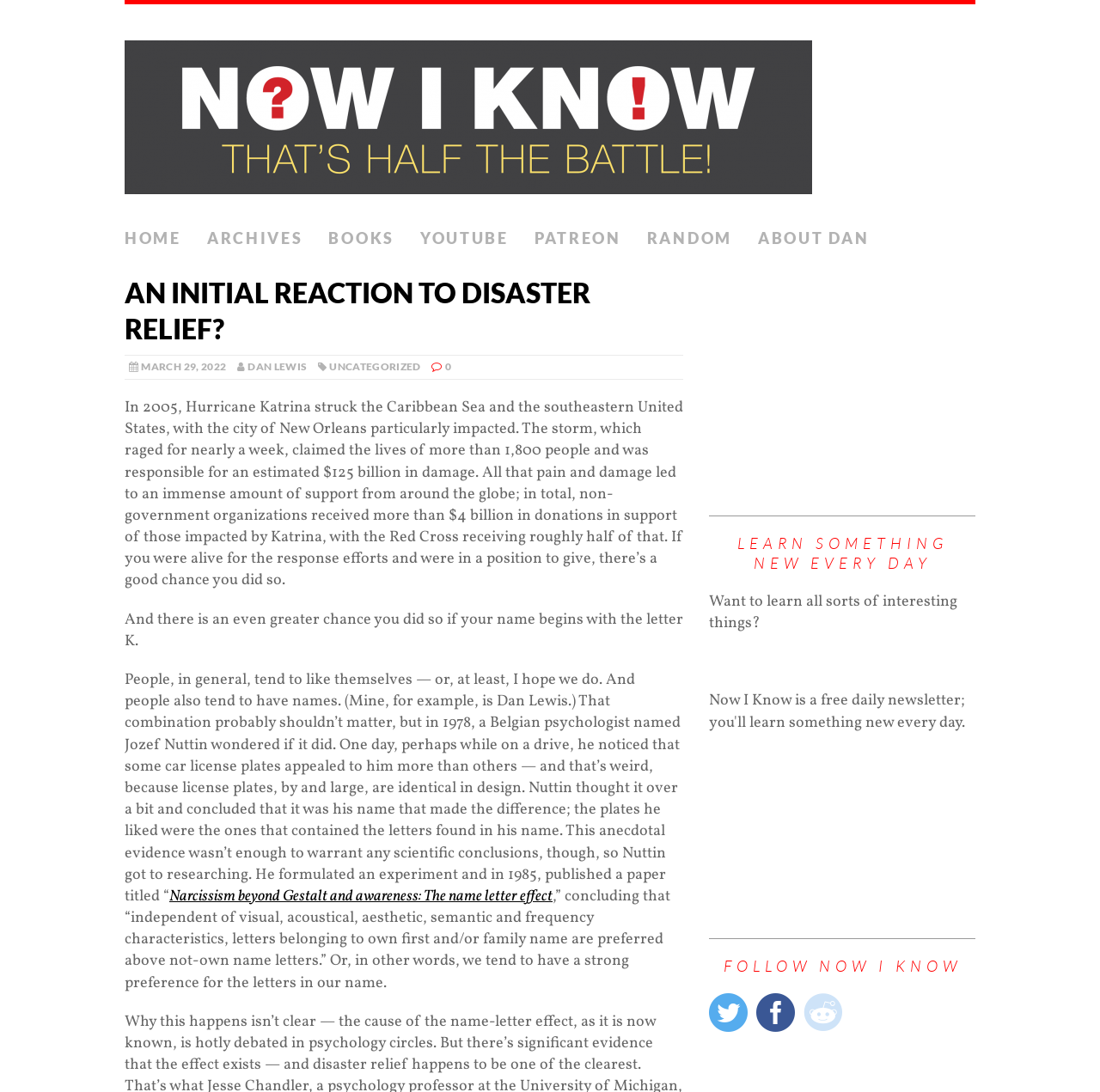Extract the primary heading text from the webpage.

AN INITIAL REACTION TO DISASTER RELIEF?